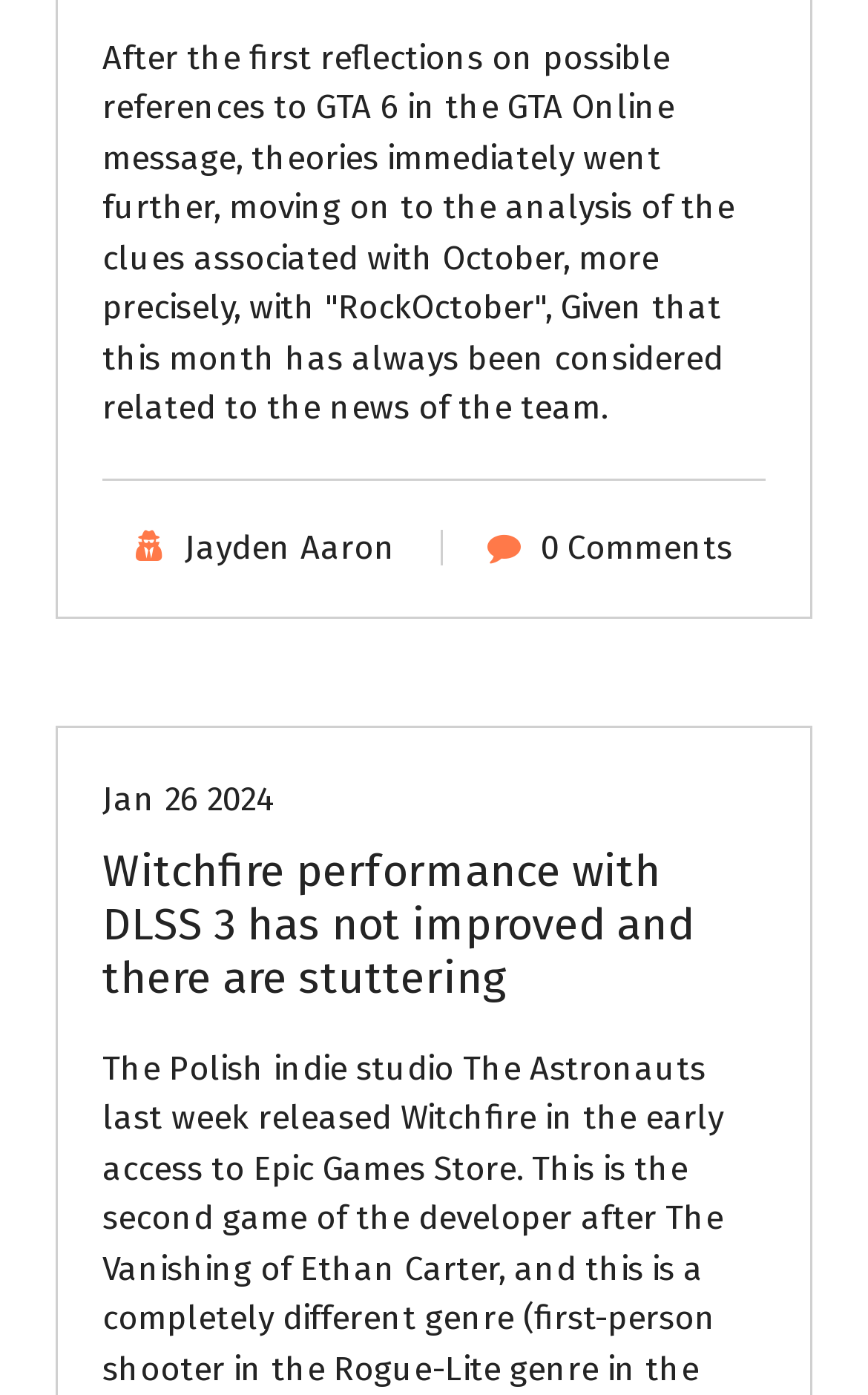When was the article published?
Look at the image and respond with a one-word or short-phrase answer.

Jan 26 2024